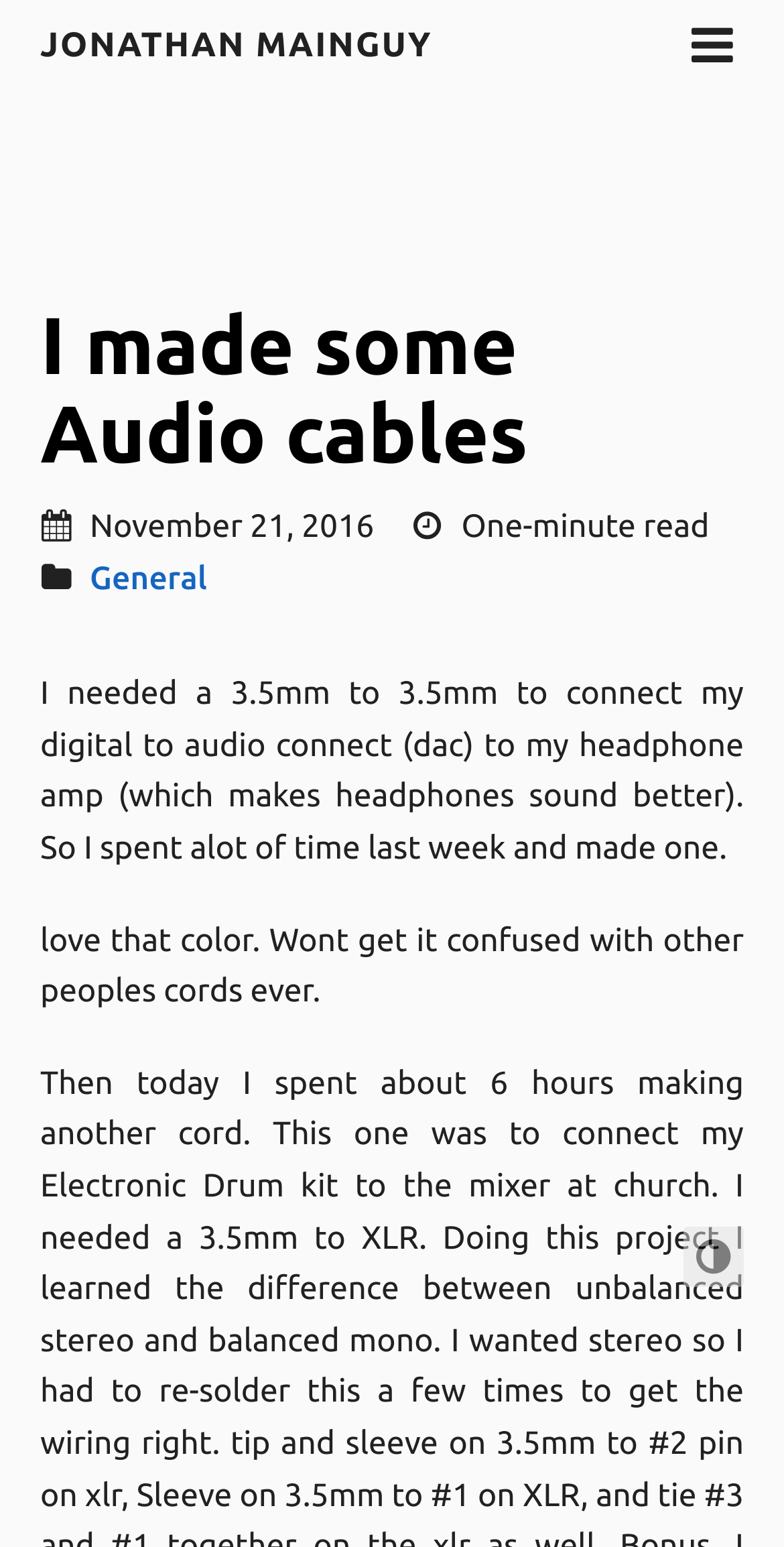Answer the question below using just one word or a short phrase: 
How long does it take to read the post?

One minute